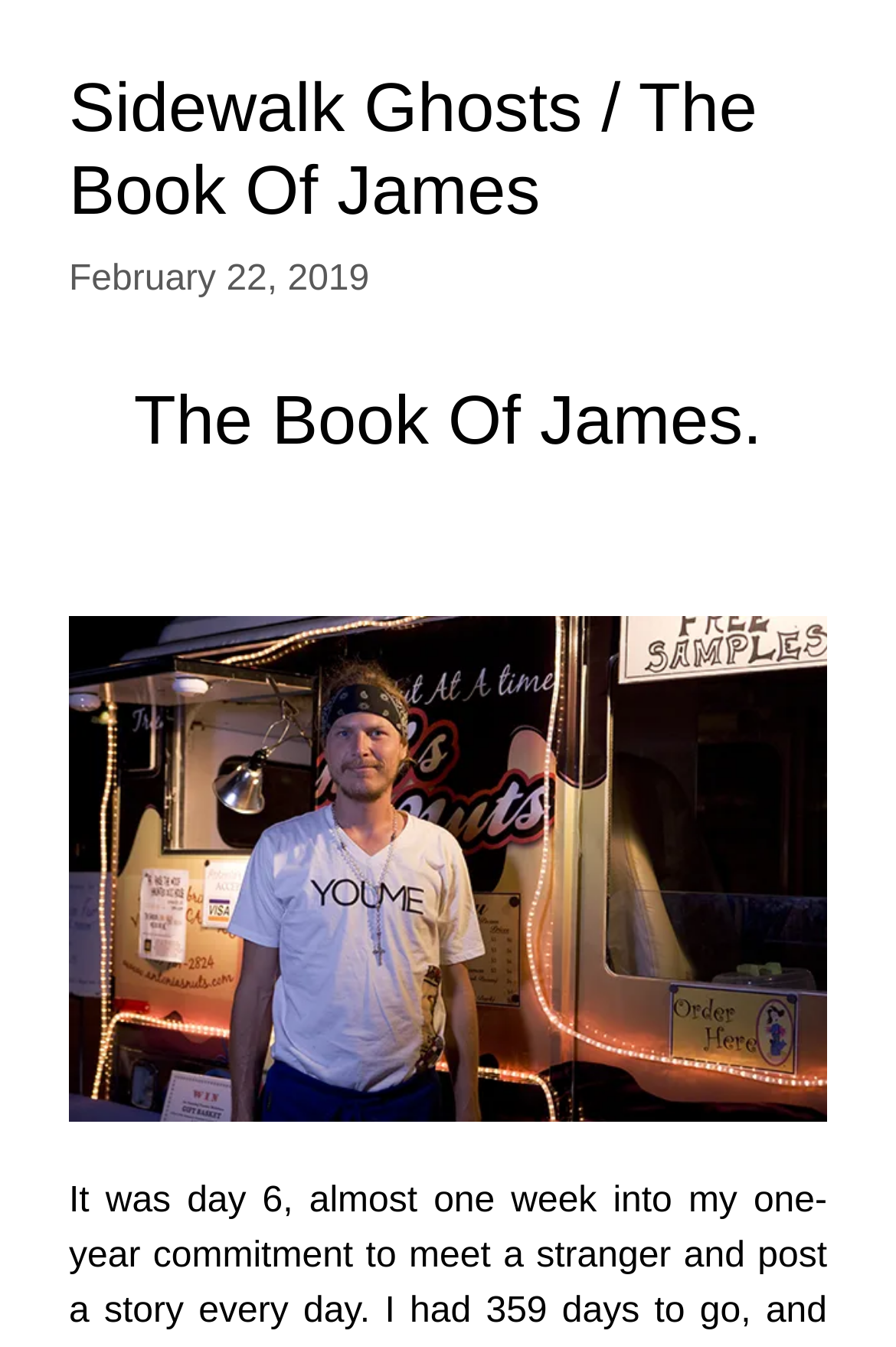Provide a one-word or brief phrase answer to the question:
How many headings are there in the article?

2